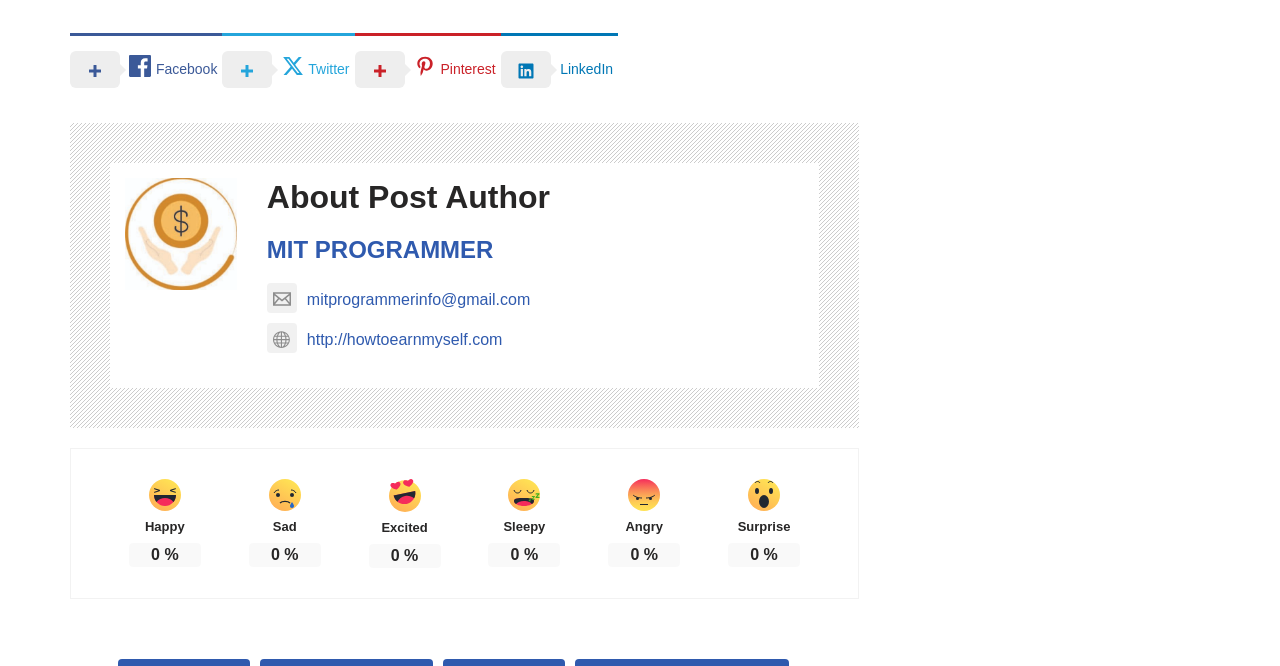Please identify the bounding box coordinates of the area that needs to be clicked to follow this instruction: "Visit http://howtoearnmyself.com".

[0.208, 0.496, 0.393, 0.522]